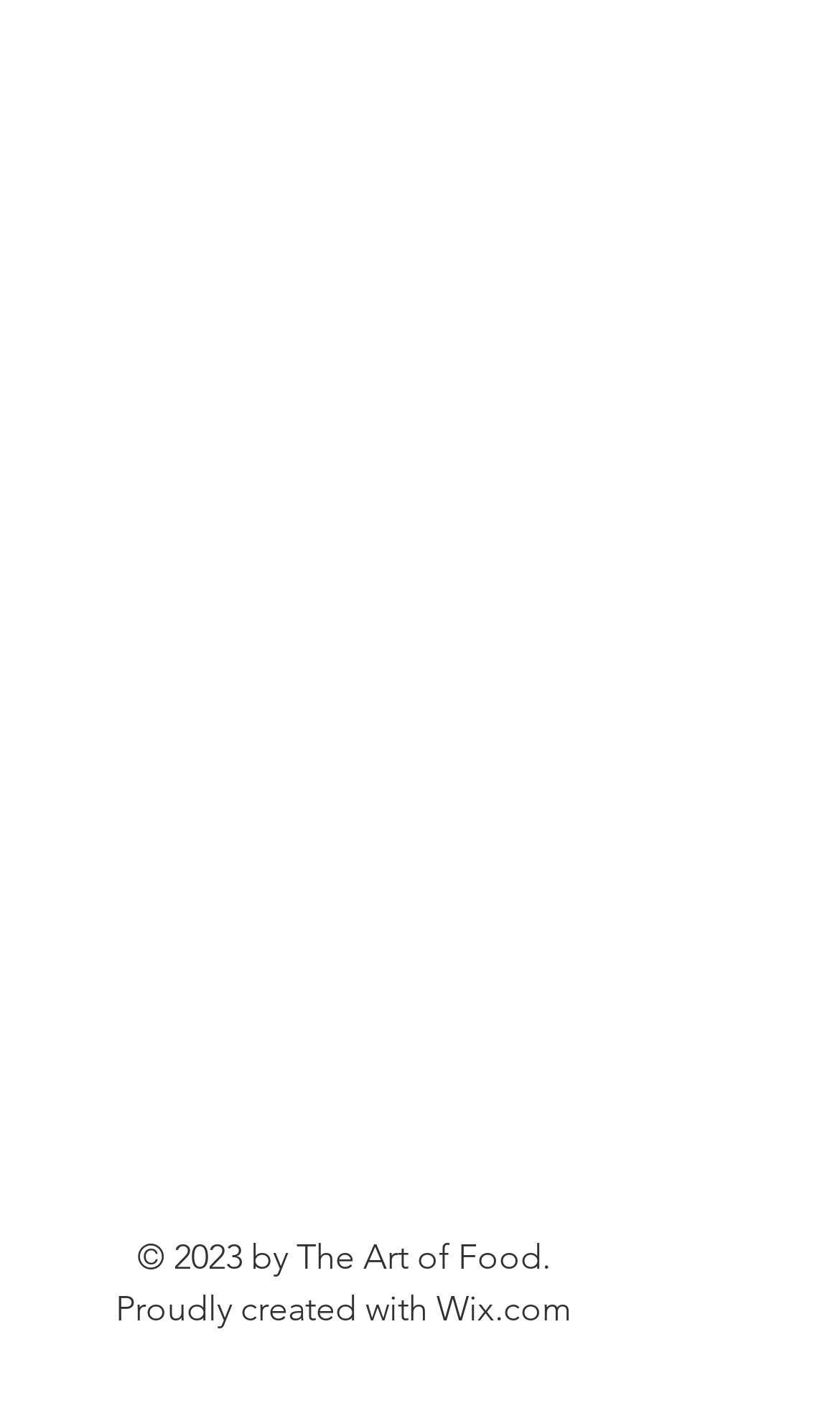Based on the image, please respond to the question with as much detail as possible:
How many courses are listed under 'Education:'?

I counted the number of StaticText elements under the 'Education:' heading, which lists three courses: Food Photography & Food Styling Course, Professional Food Styling Course, and Food Photography Masterclass.